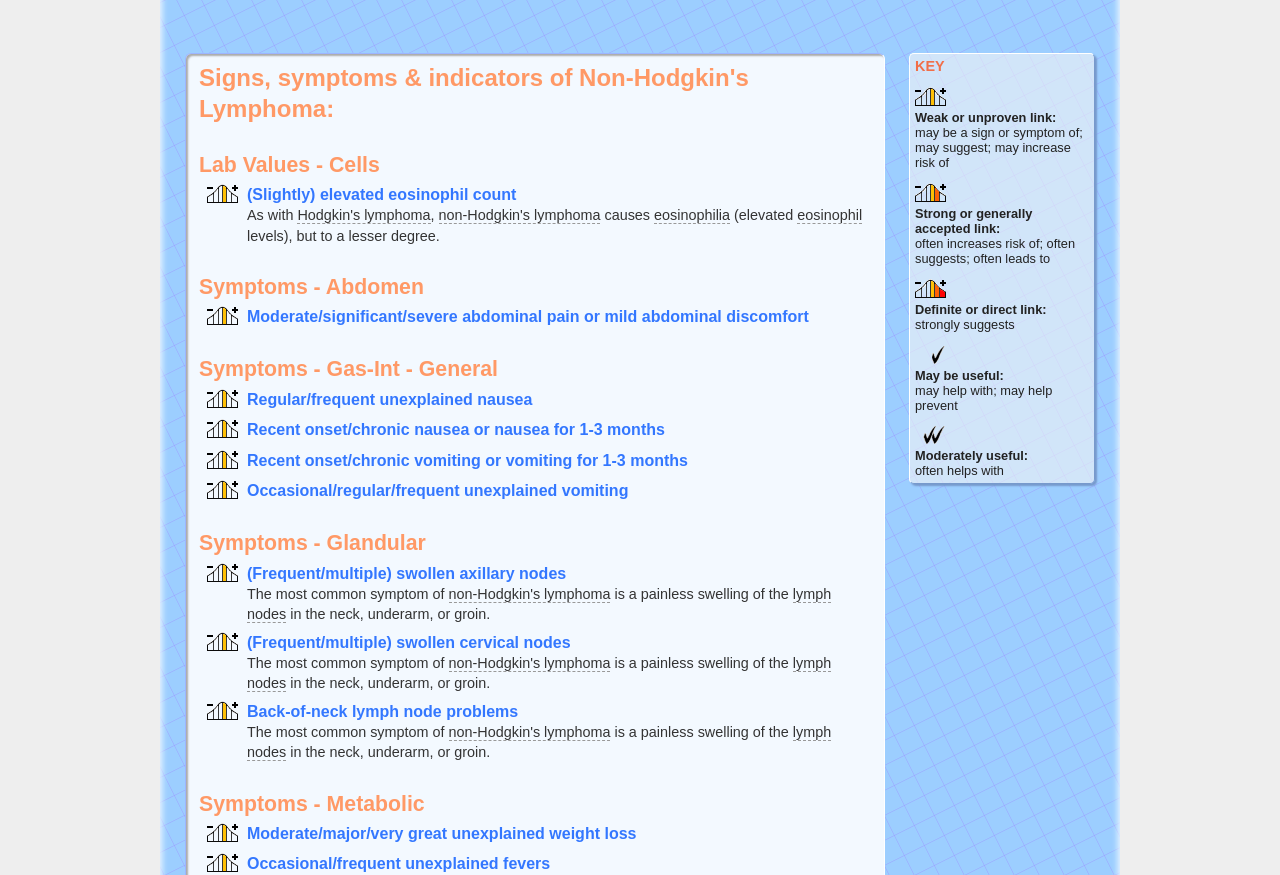What is the purpose of the images with captions 'Weak or unproven link', 'Strong or generally accepted link', etc.?
Can you provide a detailed and comprehensive answer to the question?

These images appear to be used to visually represent the strength of the links between different symptoms, indicators, or conditions and Non-Hodgkin's Lymphoma, with 'Weak or unproven link' indicating a possible connection and 'Strong or generally accepted link' indicating a more established relationship.